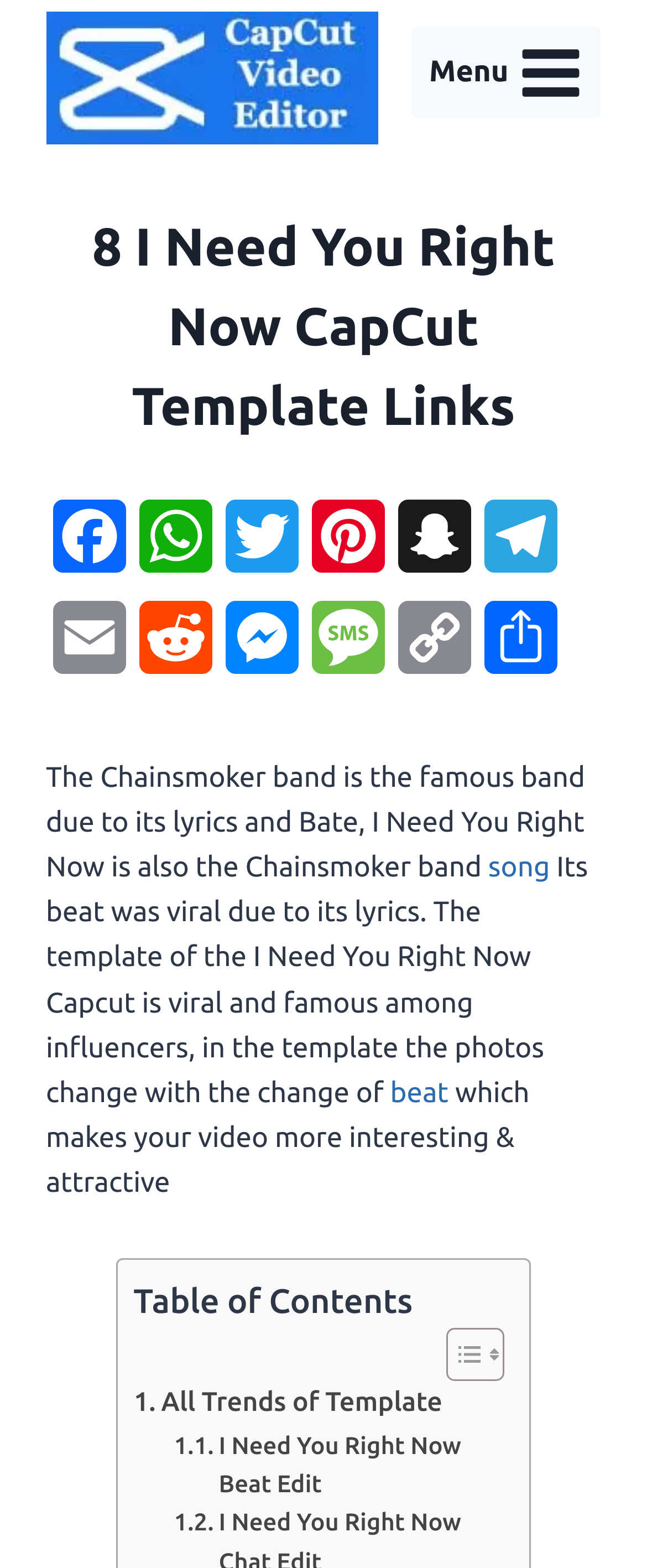Please find the bounding box coordinates (top-left x, top-left y, bottom-right x, bottom-right y) in the screenshot for the UI element described as follows: Email

[0.071, 0.383, 0.204, 0.447]